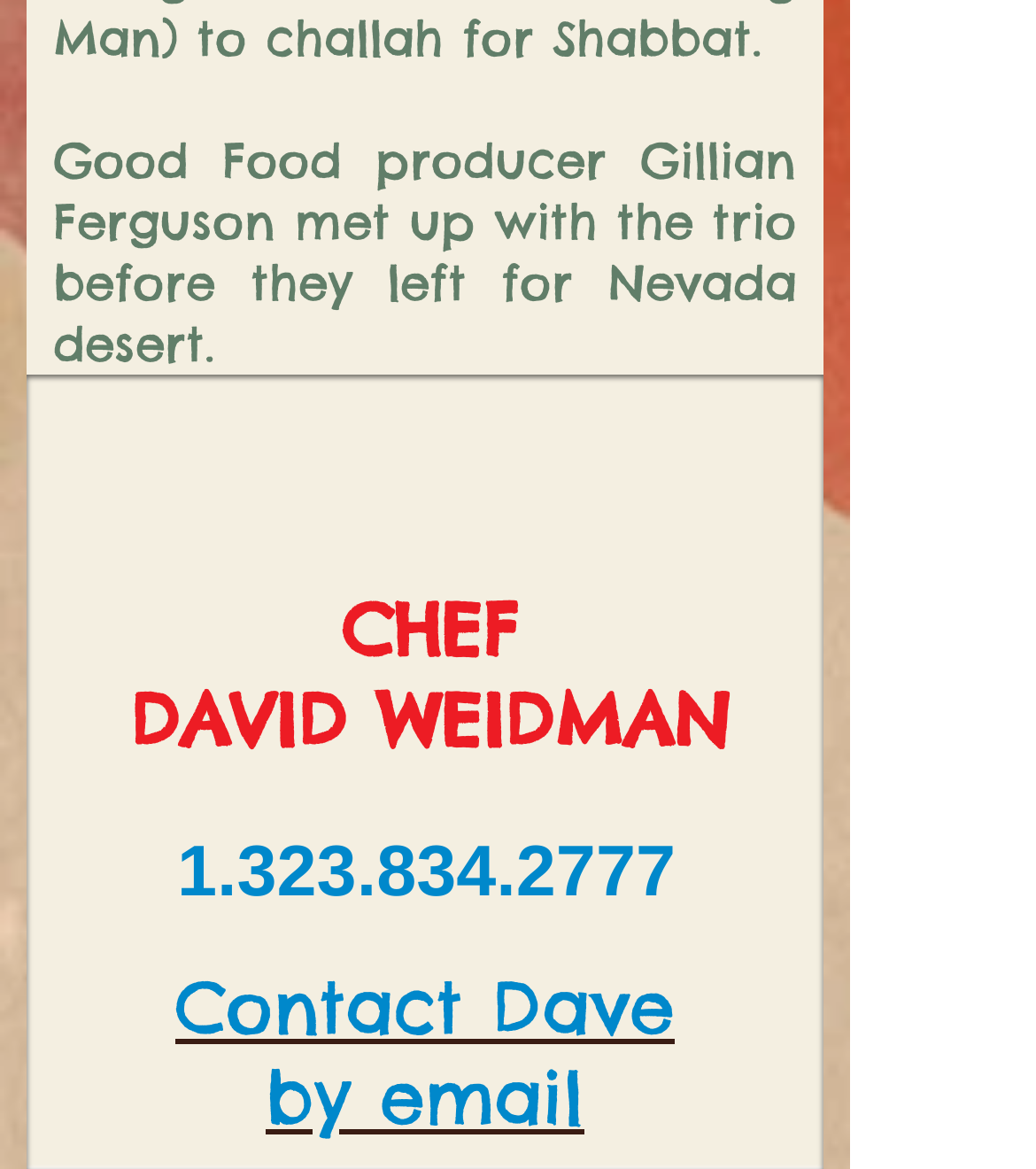Please answer the following query using a single word or phrase: 
How can you contact the chef via email?

by email